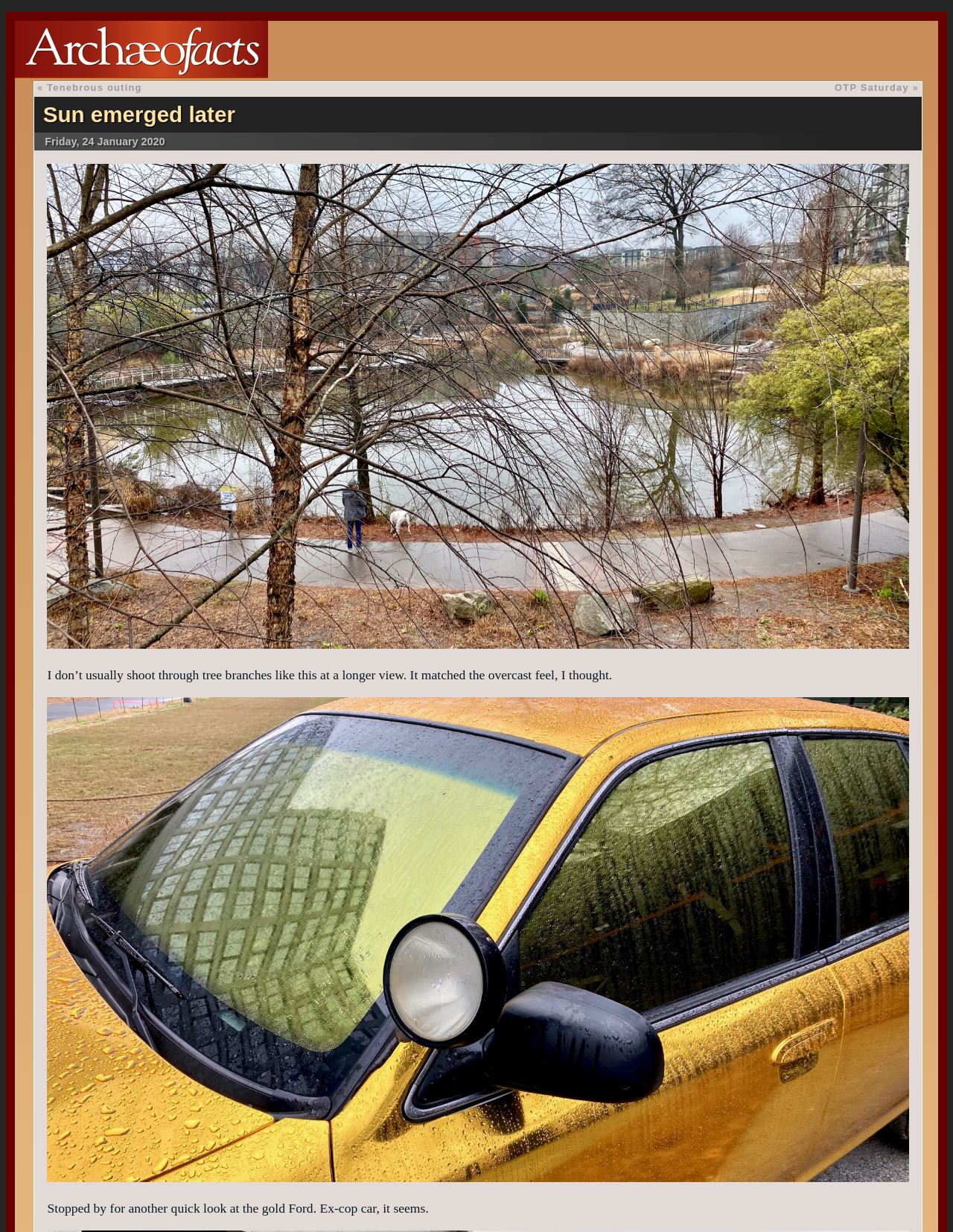Locate the UI element described as follows: "parent_node: « Tenebrous outing". Return the bounding box coordinates as four float numbers between 0 and 1 in the order [left, top, right, bottom].

[0.016, 0.017, 0.281, 0.063]